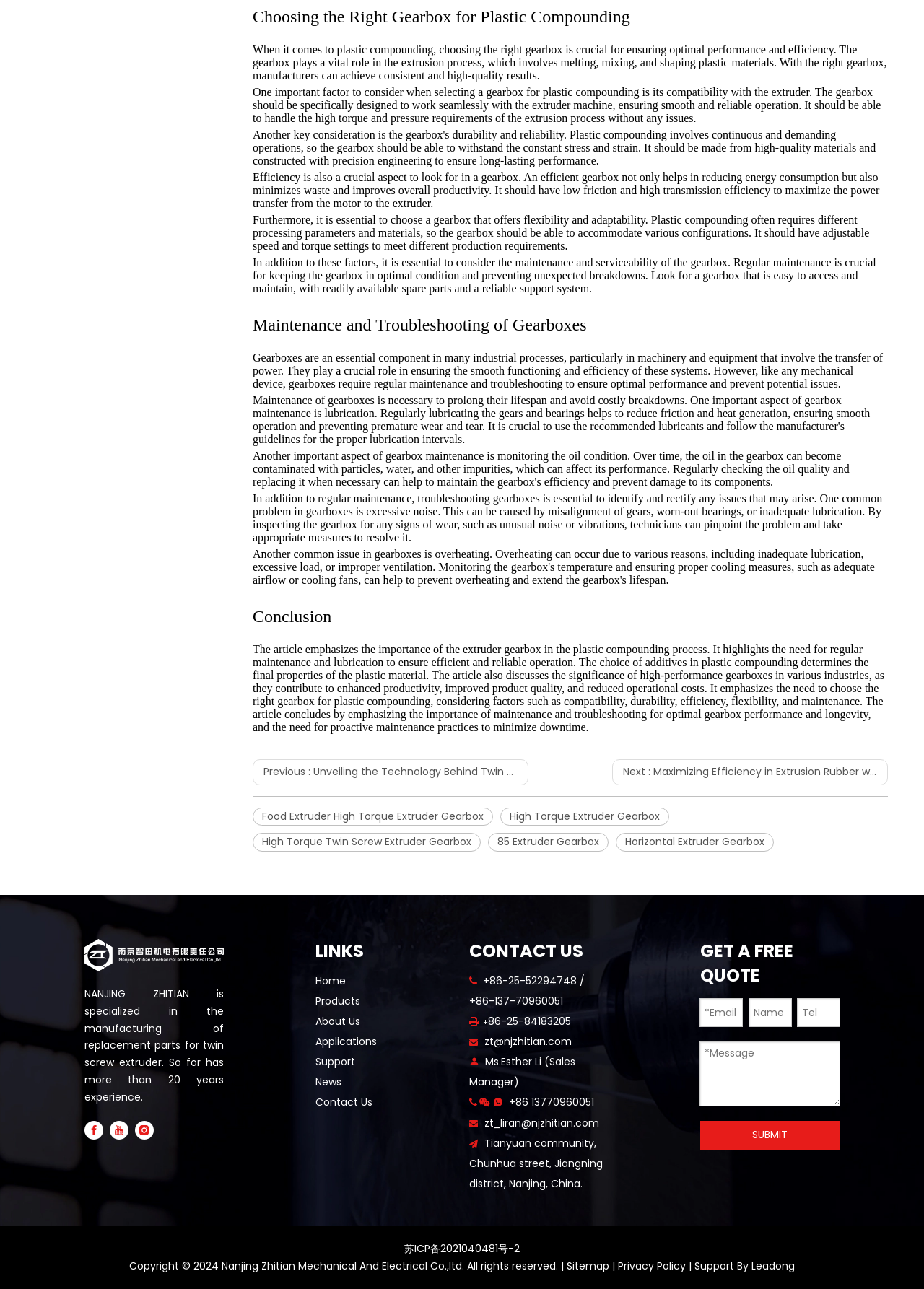Answer the question below using just one word or a short phrase: 
What is the company name mentioned on the webpage?

Nanjing Zhitian Mechanical And Electrical Co.,ltd.